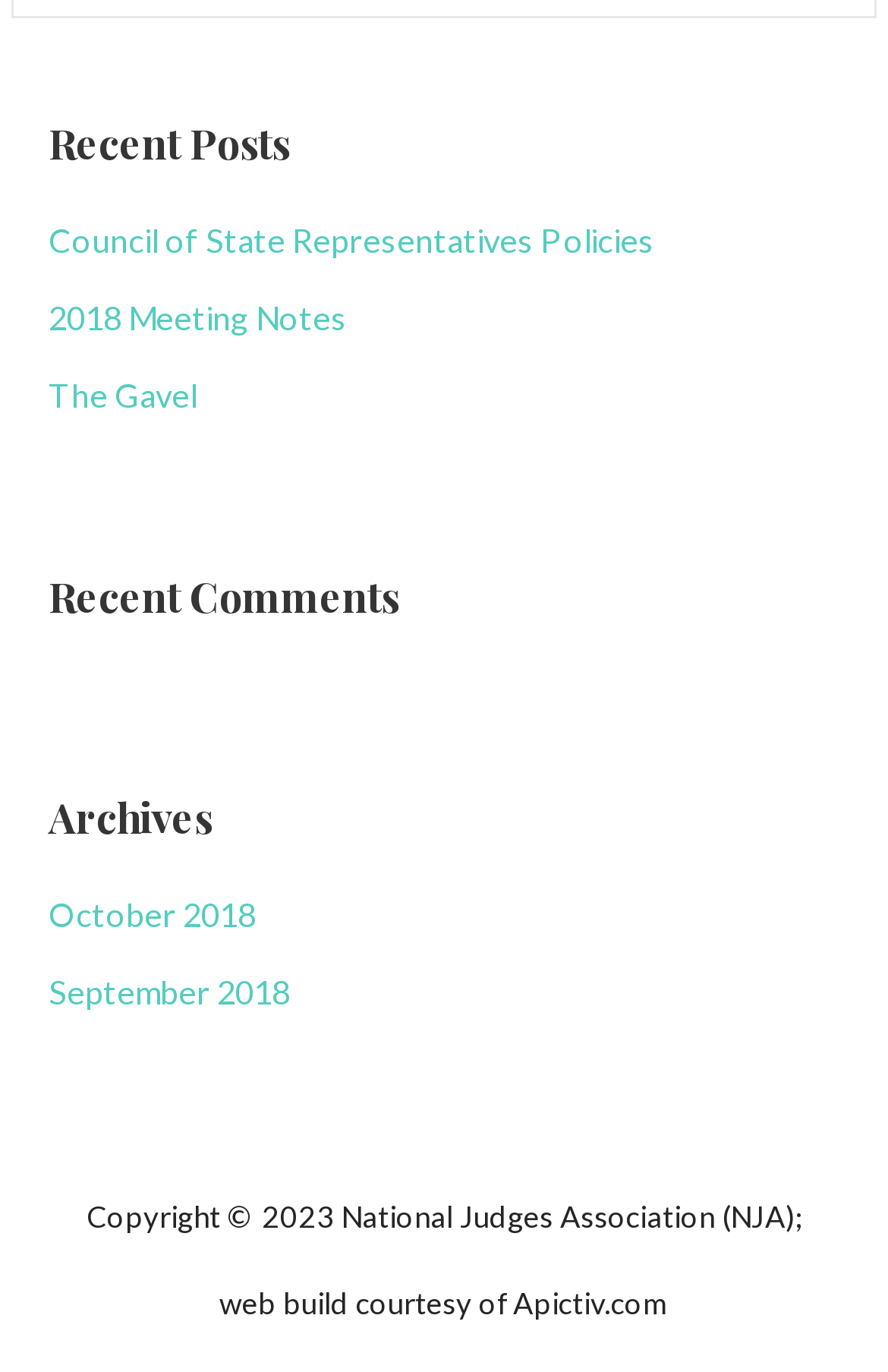Please look at the image and answer the question with a detailed explanation: How many months are listed under the 'Archives' section?

Under the 'Archives' section, there are two months listed: 'October 2018' and 'September 2018'.